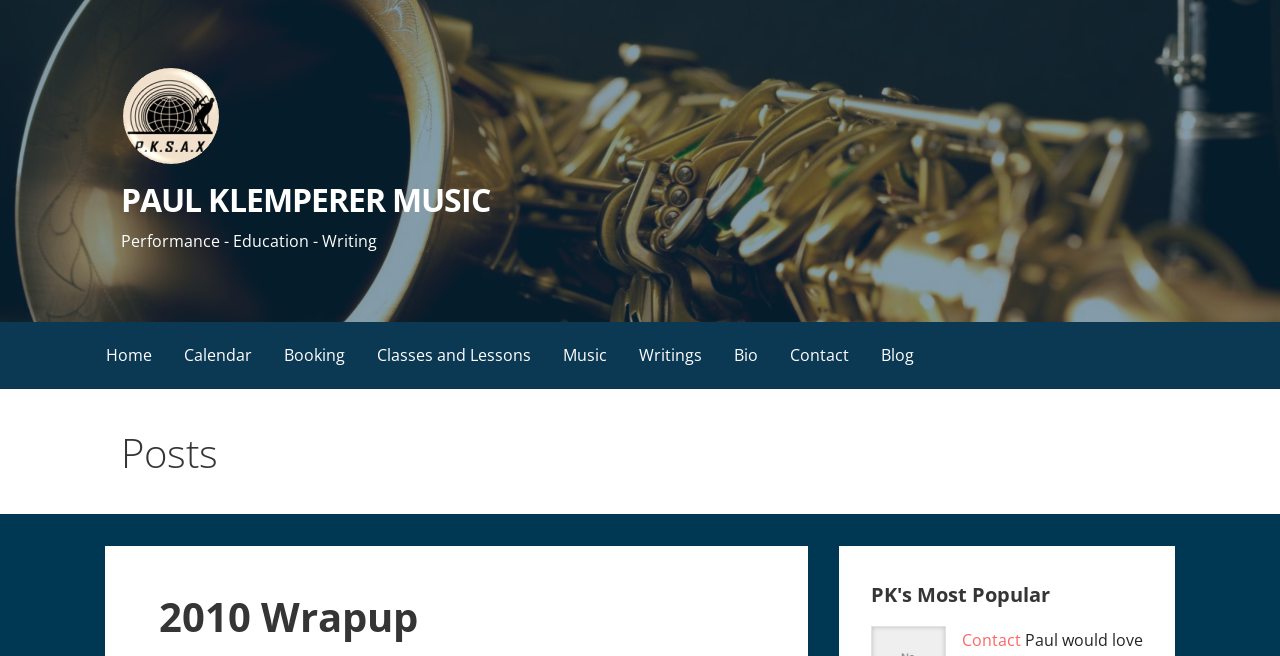Determine the coordinates of the bounding box that should be clicked to complete the instruction: "read writings". The coordinates should be represented by four float numbers between 0 and 1: [left, top, right, bottom].

[0.487, 0.49, 0.561, 0.593]